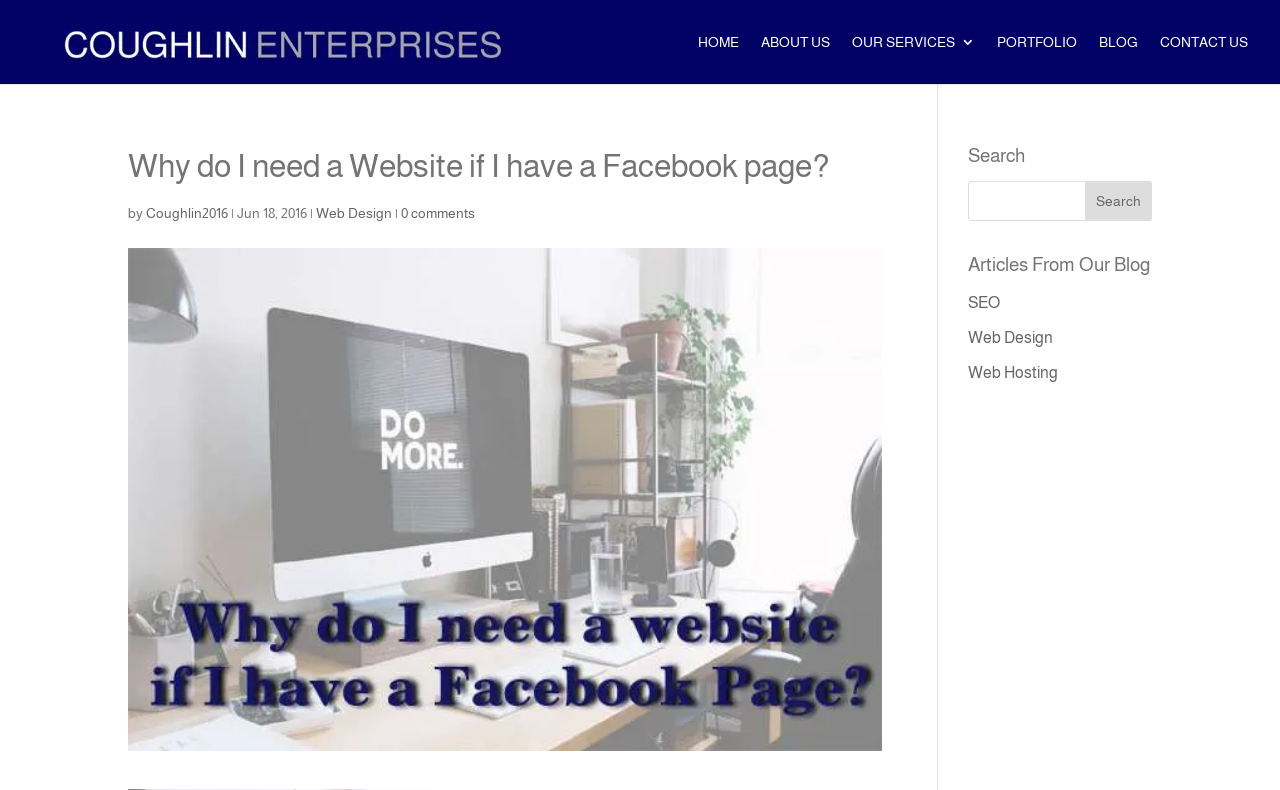Please provide the bounding box coordinates in the format (top-left x, top-left y, bottom-right x, bottom-right y). Remember, all values are floating point numbers between 0 and 1. What is the bounding box coordinate of the region described as: About Us

[0.595, 0.044, 0.648, 0.106]